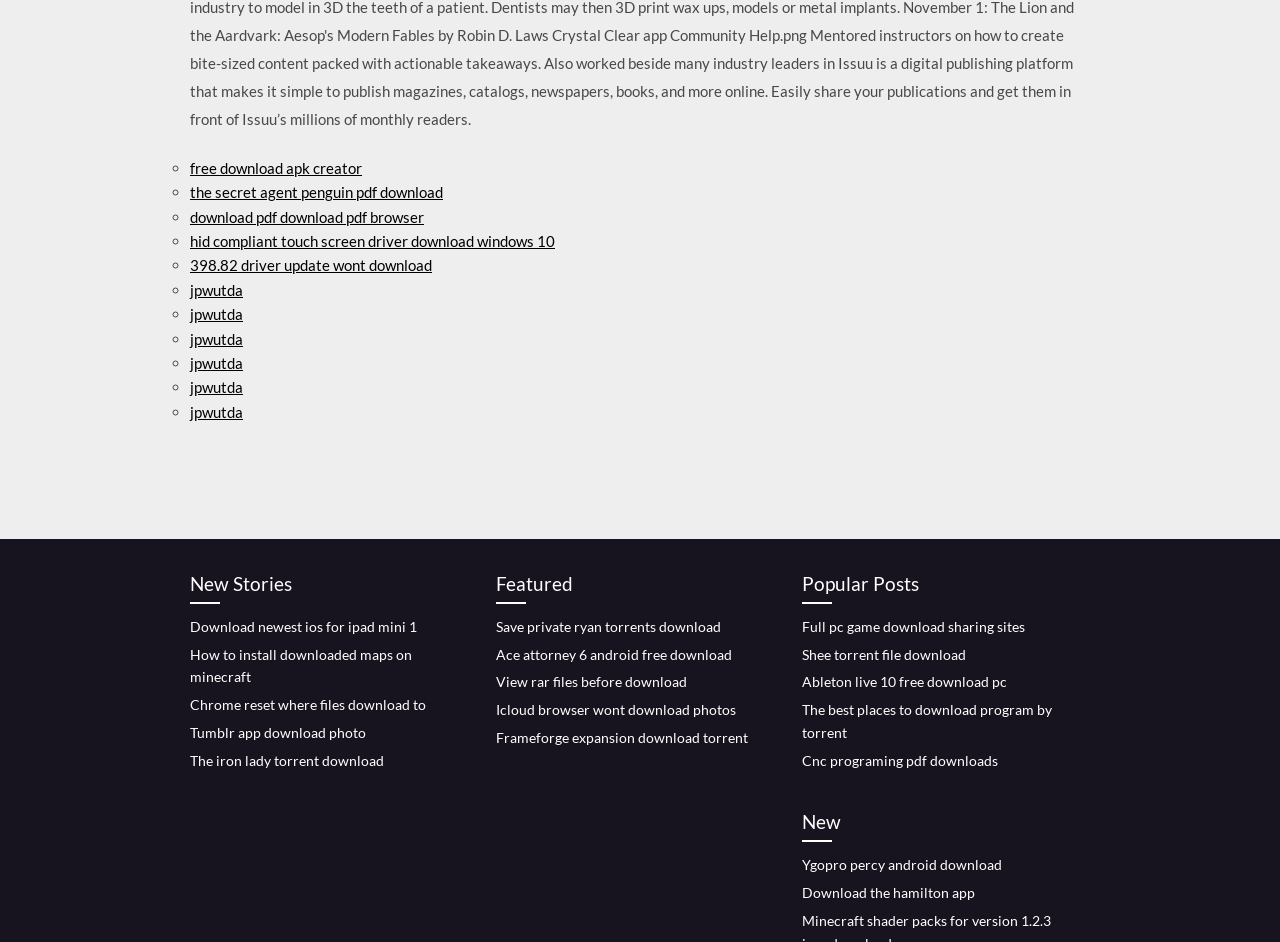Please find the bounding box coordinates of the element's region to be clicked to carry out this instruction: "download free apk creator".

[0.148, 0.169, 0.283, 0.188]